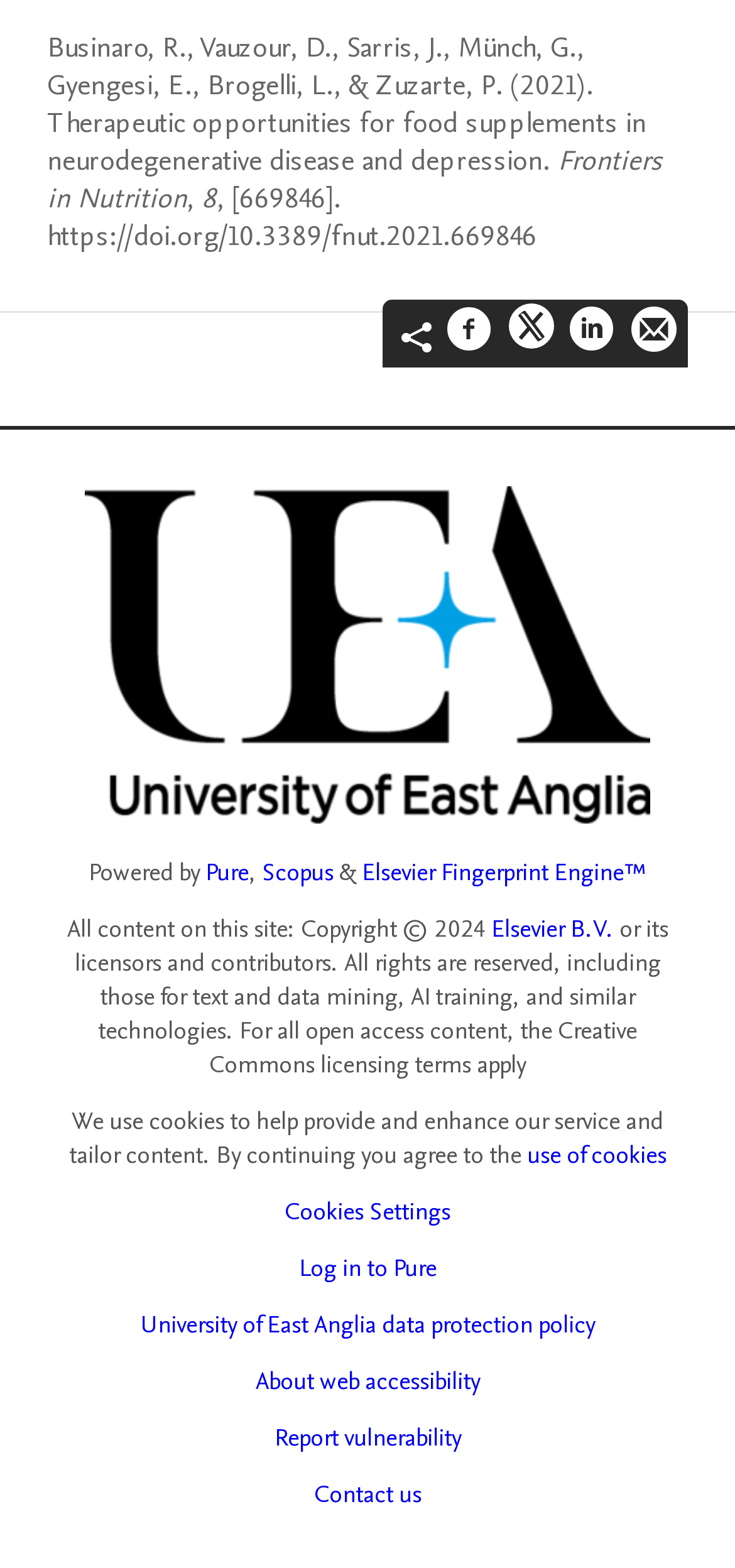Please specify the bounding box coordinates of the element that should be clicked to execute the given instruction: 'Contact us'. Ensure the coordinates are four float numbers between 0 and 1, expressed as [left, top, right, bottom].

[0.427, 0.942, 0.573, 0.964]